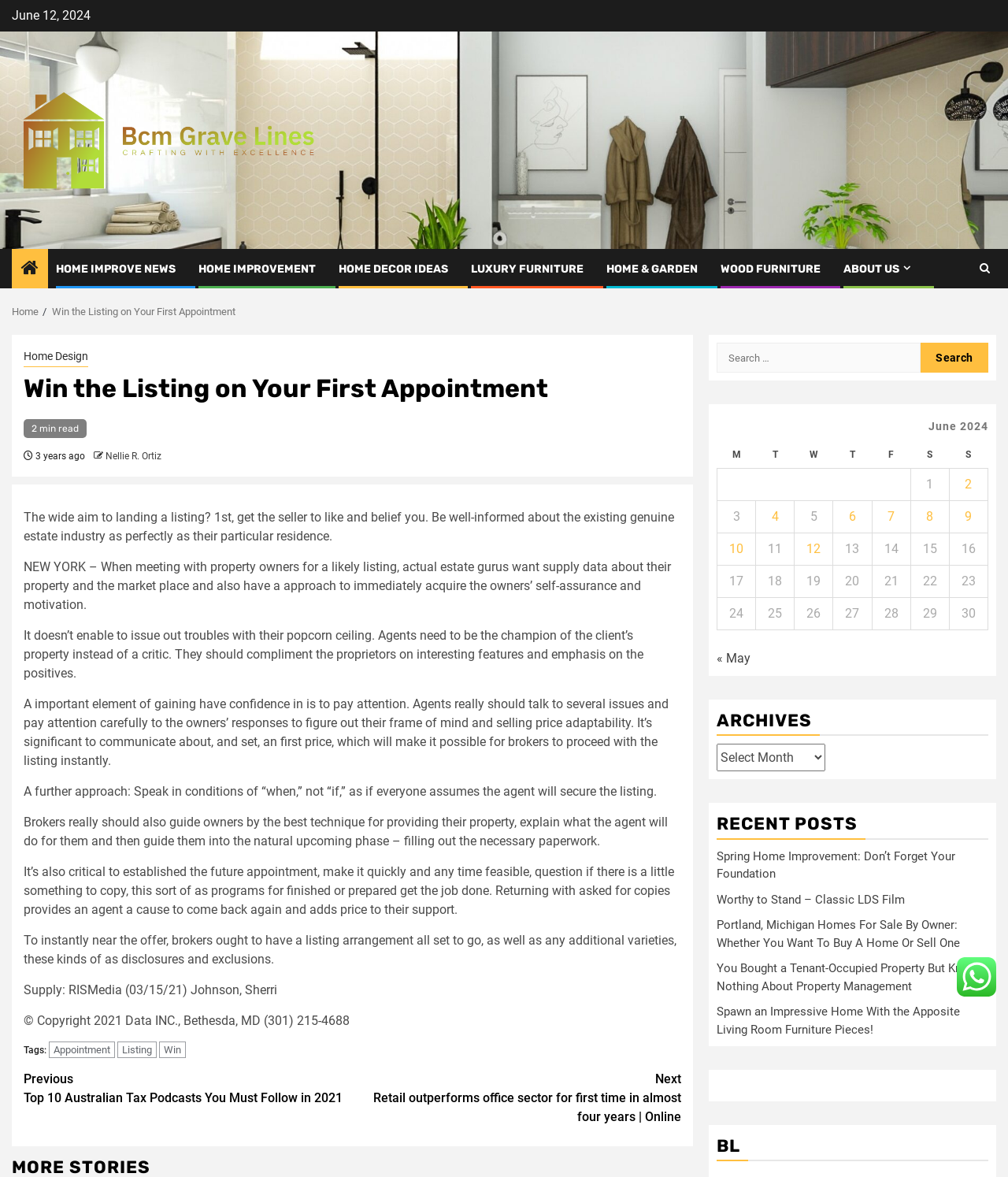Highlight the bounding box coordinates of the element that should be clicked to carry out the following instruction: "View the 'June 2024' calendar". The coordinates must be given as four float numbers ranging from 0 to 1, i.e., [left, top, right, bottom].

[0.711, 0.35, 0.98, 0.536]